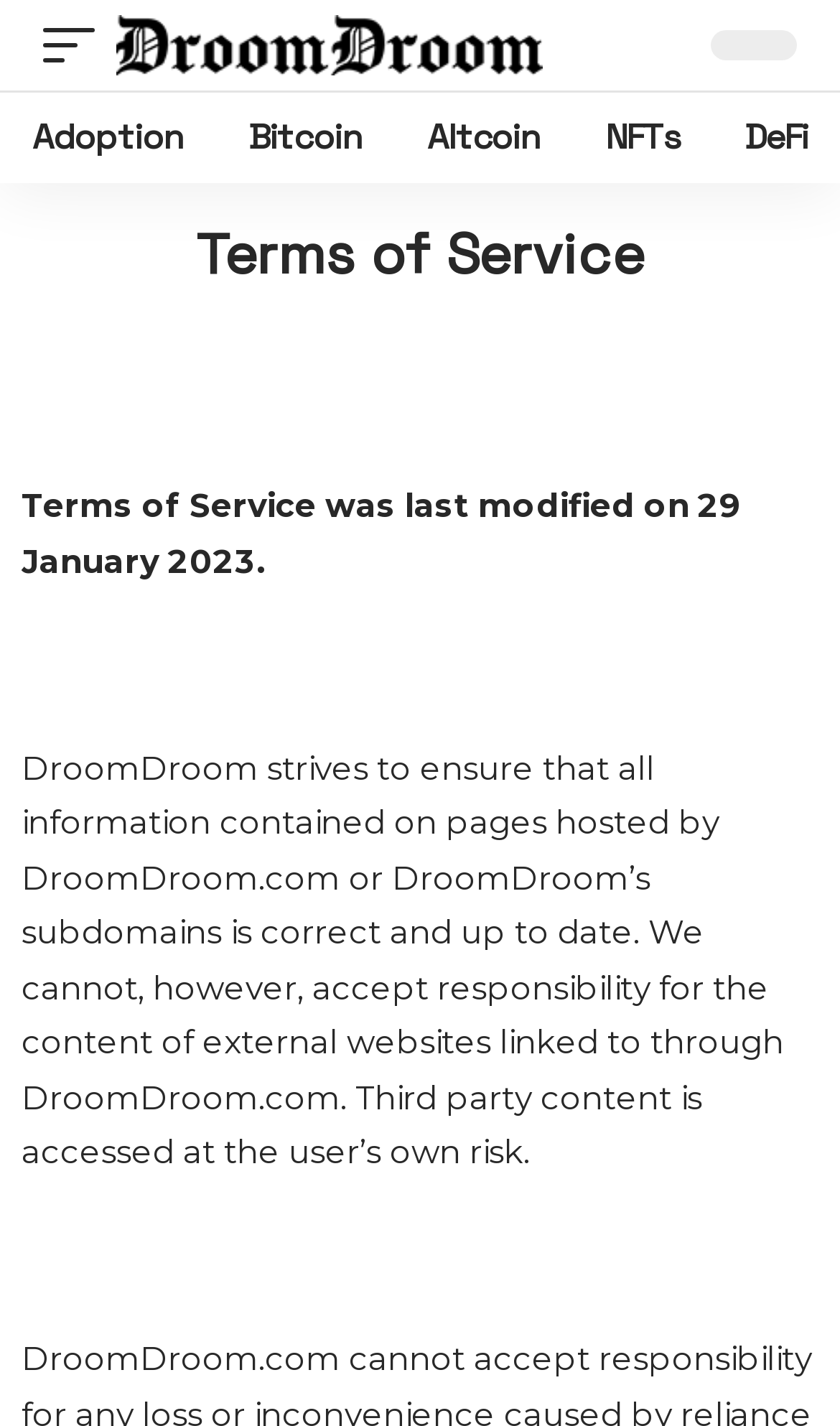How many links are there in the top section?
Please provide a single word or phrase as your answer based on the image.

5